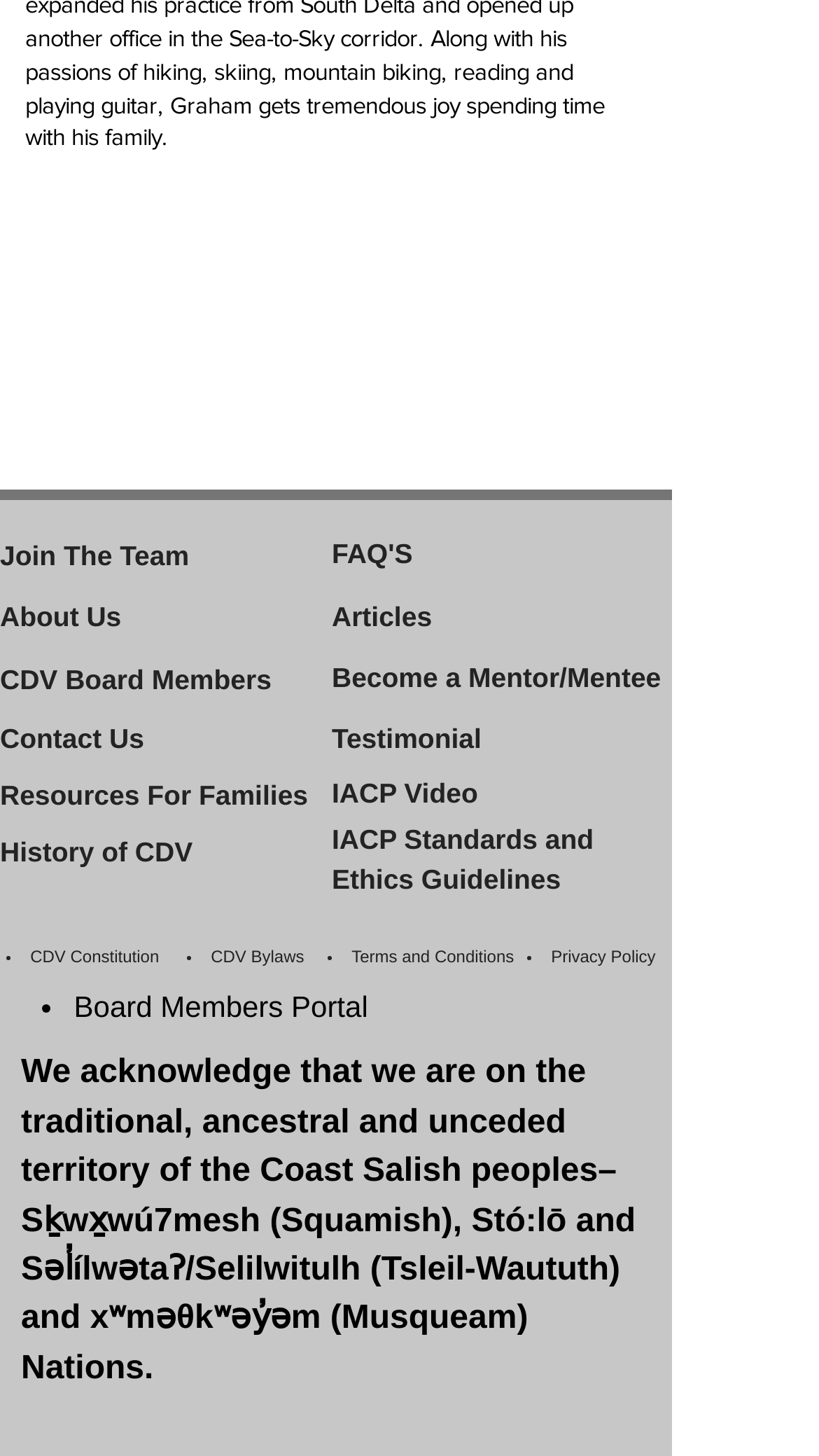Please identify the coordinates of the bounding box for the clickable region that will accomplish this instruction: "Read article about Diana Nabatanzi".

None